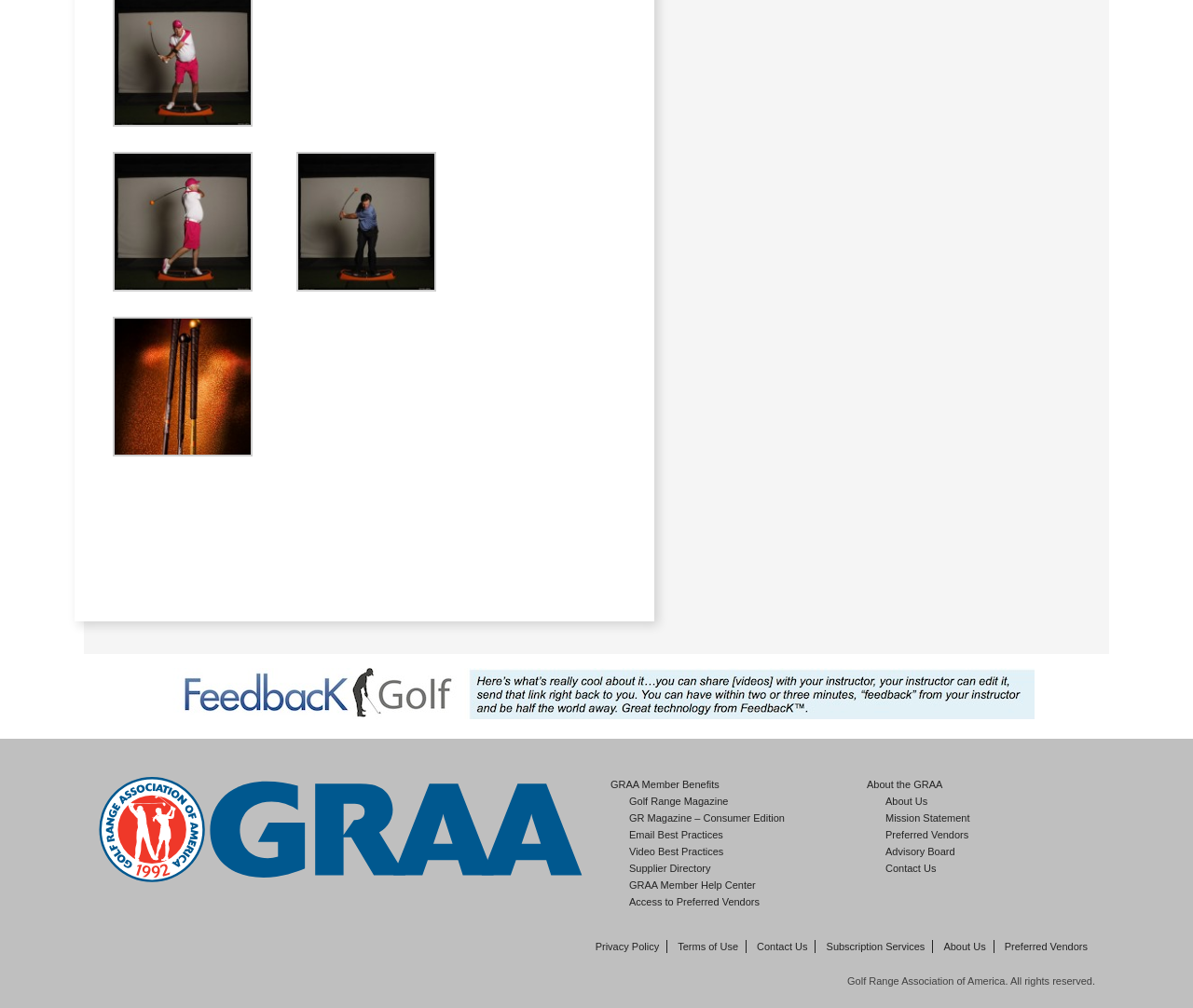What is the topic of the 'GR Magazine – Consumer Edition' link?
Using the image as a reference, give a one-word or short phrase answer.

Golf